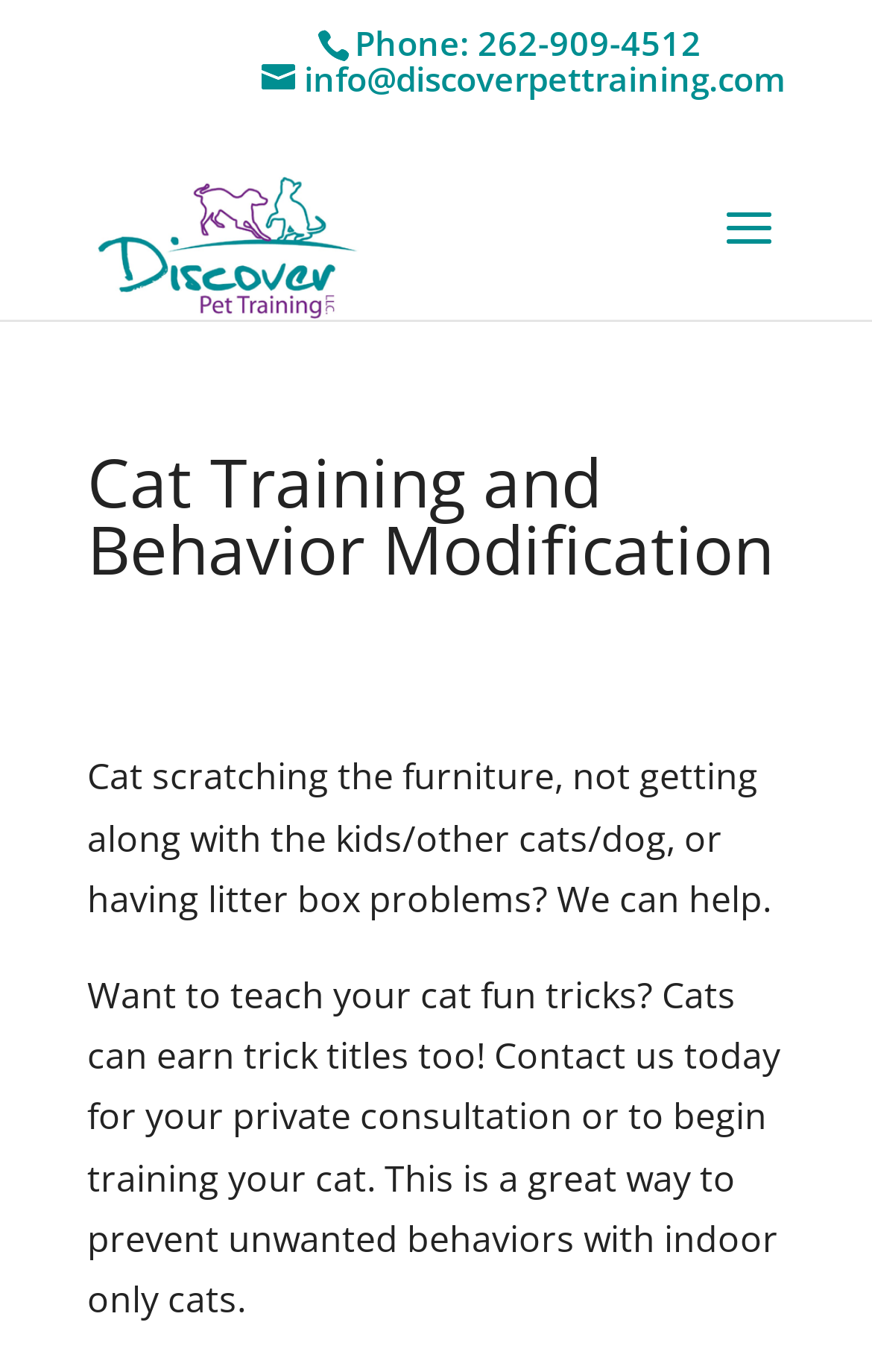What is the purpose of contacting the company?
Please answer the question with a single word or phrase, referencing the image.

private consultation or training